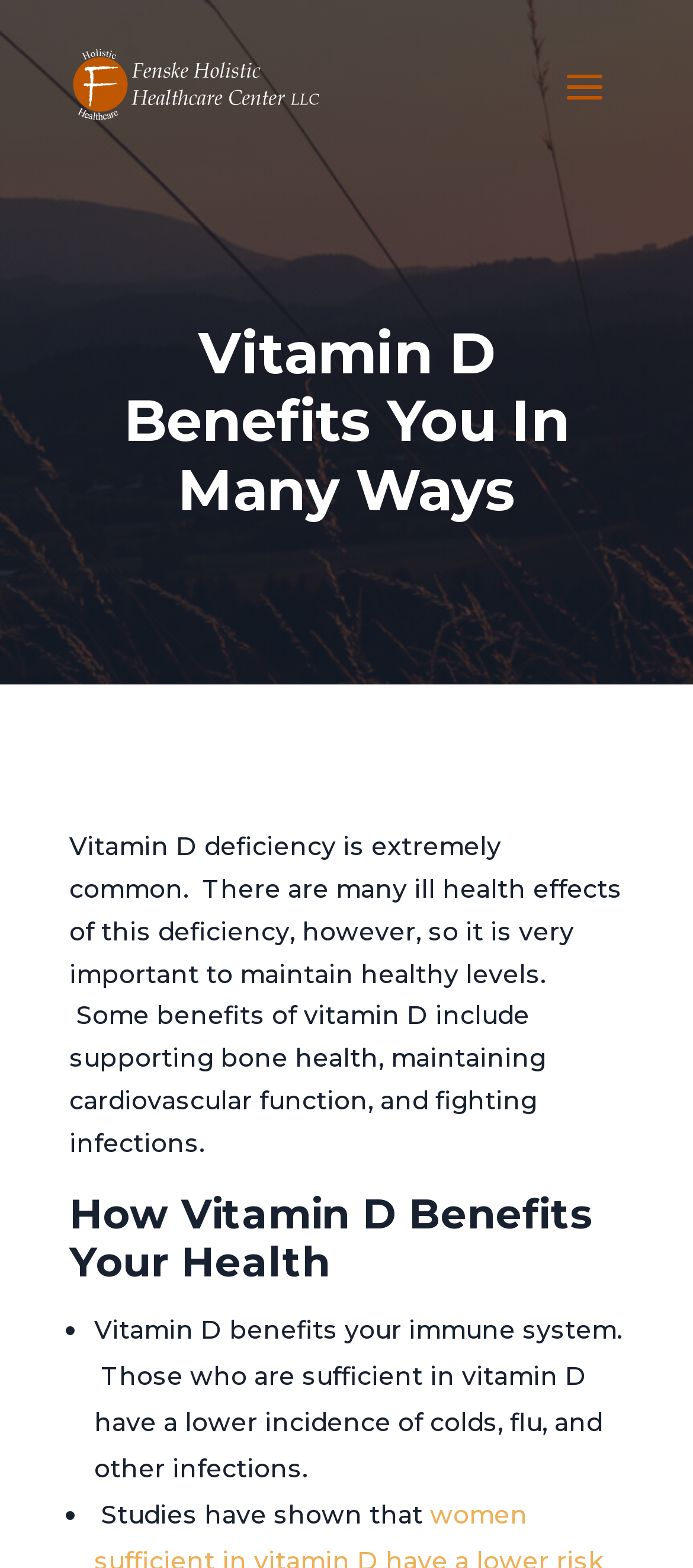What is the consequence of Vitamin D deficiency?
Carefully analyze the image and provide a detailed answer to the question.

From the StaticText element, it is mentioned that 'Vitamin D deficiency is extremely common. There are many ill health effects of this deficiency...' Therefore, the consequence of Vitamin D deficiency is ill health effects.